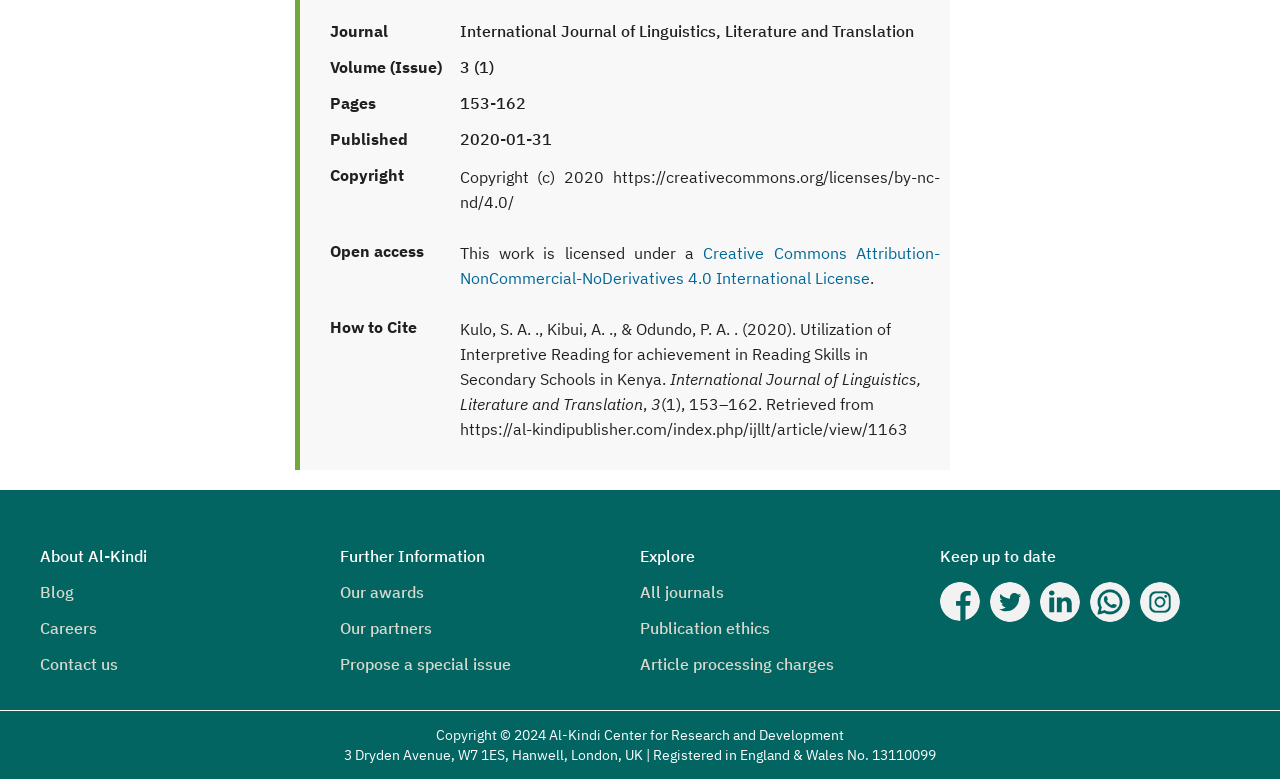What is the title of the journal?
Look at the image and construct a detailed response to the question.

The title of the journal can be found in the heading element with the text 'International Journal of Linguistics, Literature and Translation' which is located at the top of the webpage.